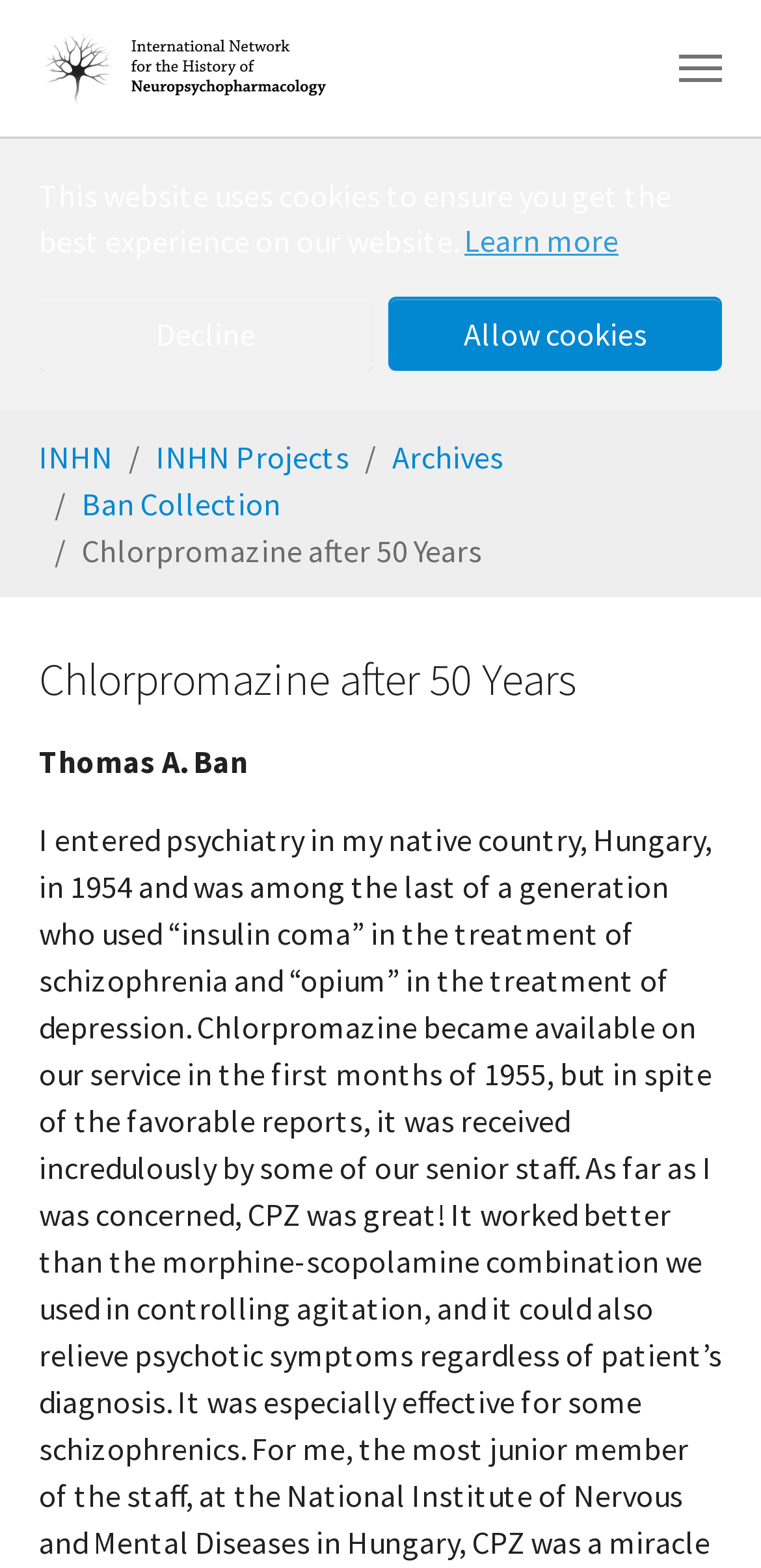Respond with a single word or phrase to the following question: Who is the author of the 'Chlorpromazine after 50 Years' article?

Thomas A. Ban